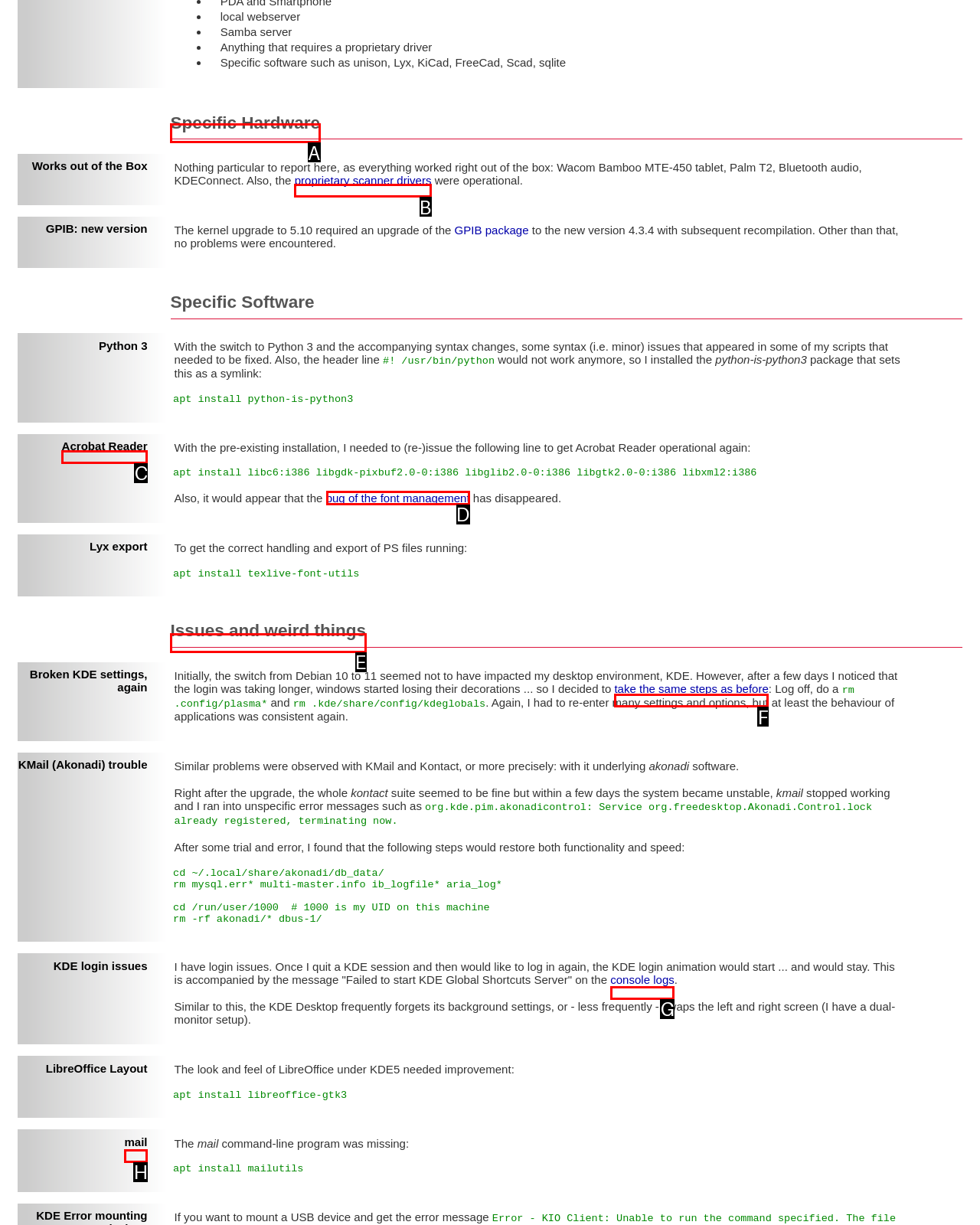Indicate the HTML element to be clicked to accomplish this task: Click the repository logo Respond using the letter of the correct option.

None